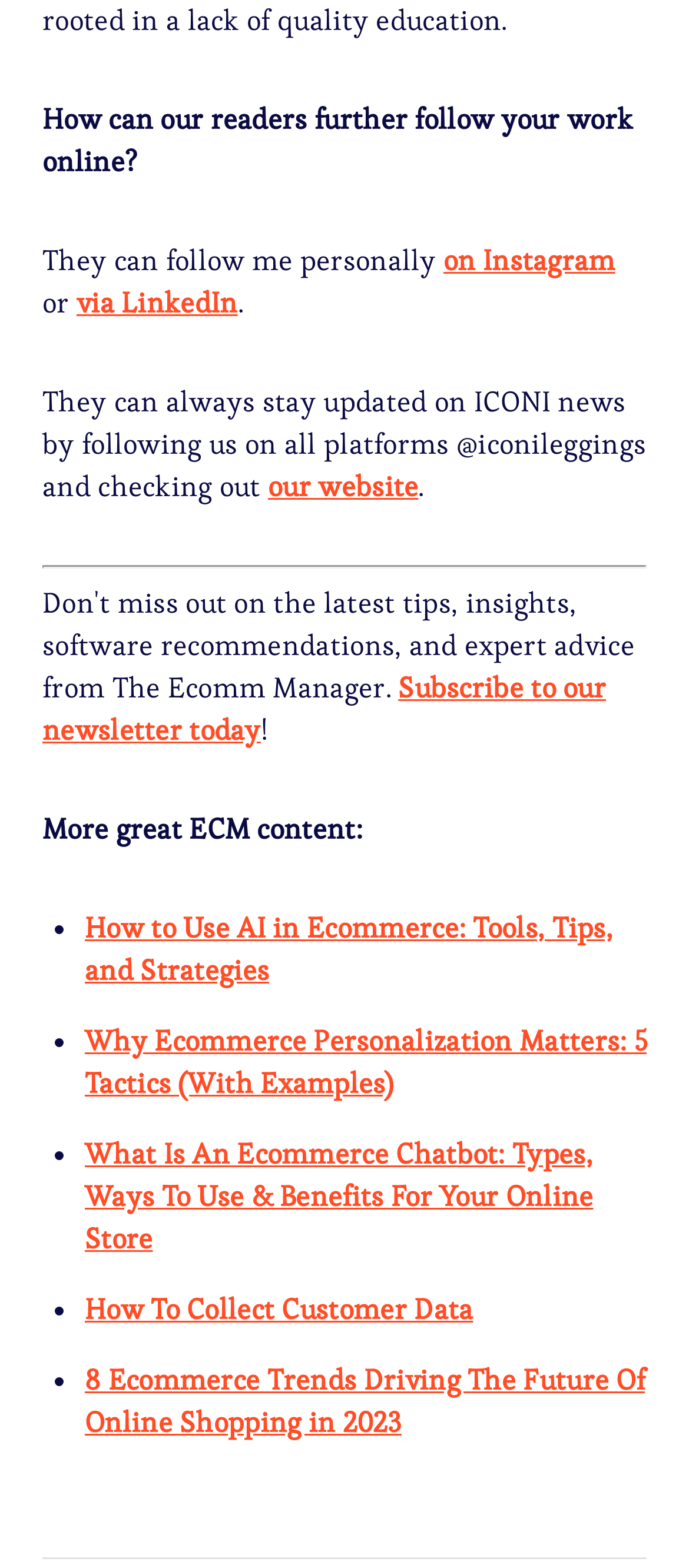Locate the bounding box coordinates of the element that needs to be clicked to carry out the instruction: "Read about How to Use AI in Ecommerce". The coordinates should be given as four float numbers ranging from 0 to 1, i.e., [left, top, right, bottom].

[0.123, 0.58, 0.89, 0.631]